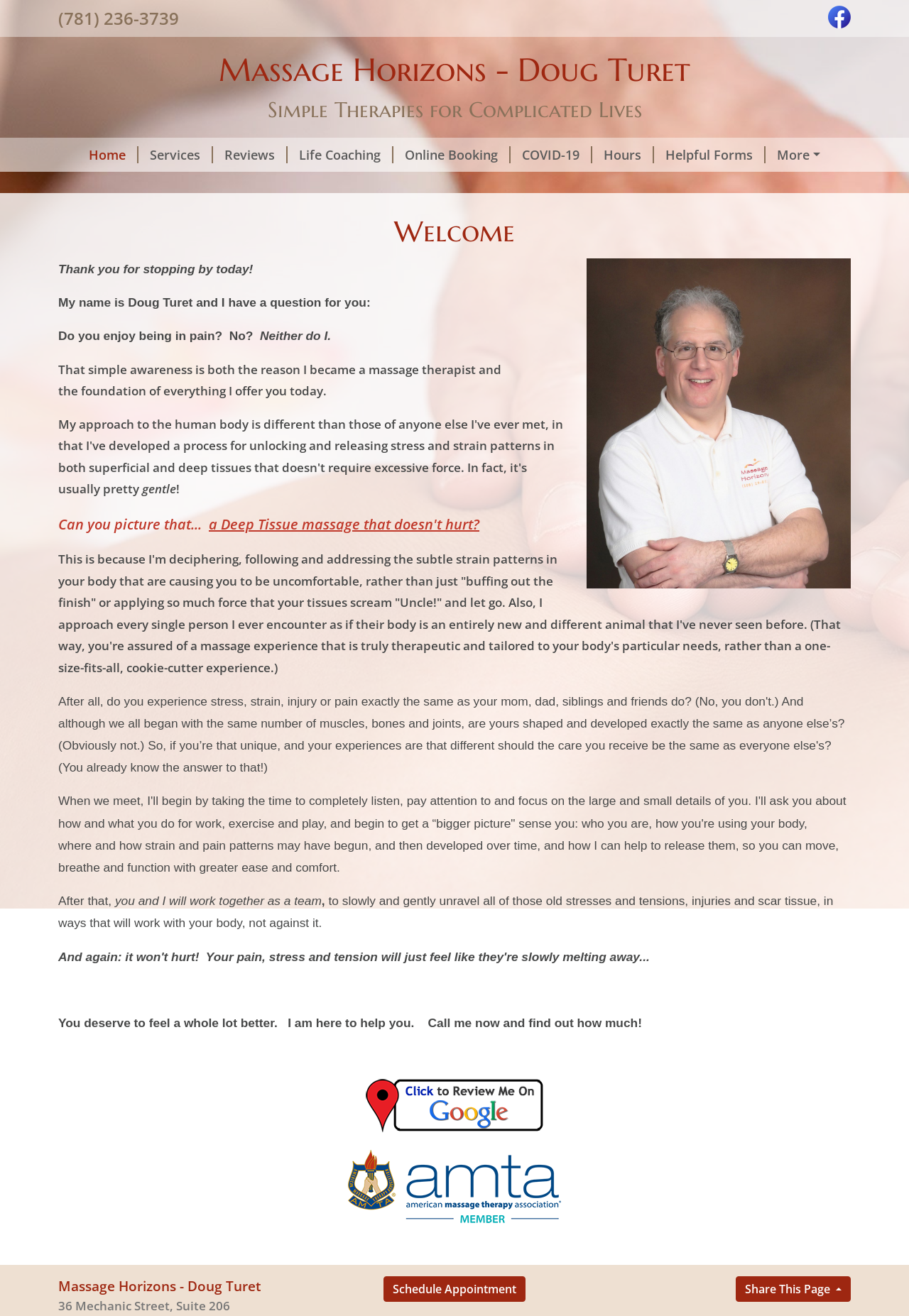Give a detailed account of the webpage.

This webpage is about Massage Horizons, a medical massage service provided by Doug Turet in Foxboro, MA. At the top left corner, there is a phone number, (781) 236-3739, and a Facebook link with a corresponding Facebook icon on the top right corner. Below the phone number, there is a heading "Massage Horizons - Doug Turet" followed by a tagline "Simple Therapies for Complicated Lives". 

A navigation menu is located below the tagline, consisting of seven links: "Home", "Services", "Reviews", "Life Coaching", "Online Booking", "COVID-19", and "Hours". To the right of the navigation menu, there is a "More" link. 

A large photo of Doug Turet is placed on the right side of the page, spanning from the top to the middle section. Below the photo, there is a welcome message from Doug Turet, introducing himself and explaining his approach to massage therapy. 

The main content of the page is divided into several paragraphs, describing Doug's philosophy and approach to massage, how he works with clients, and the benefits of his services. The text is written in a conversational tone, with a focus on the therapeutic aspects of massage. 

At the bottom of the page, there are several links and buttons, including a call to action to schedule an appointment, a link to the AMTA logo, and a "Share This Page" button. The page also displays the business address, 36 Mechanic Street, Suite 206, and a repeated mention of the business name, "Massage Horizons - Doug Turet".